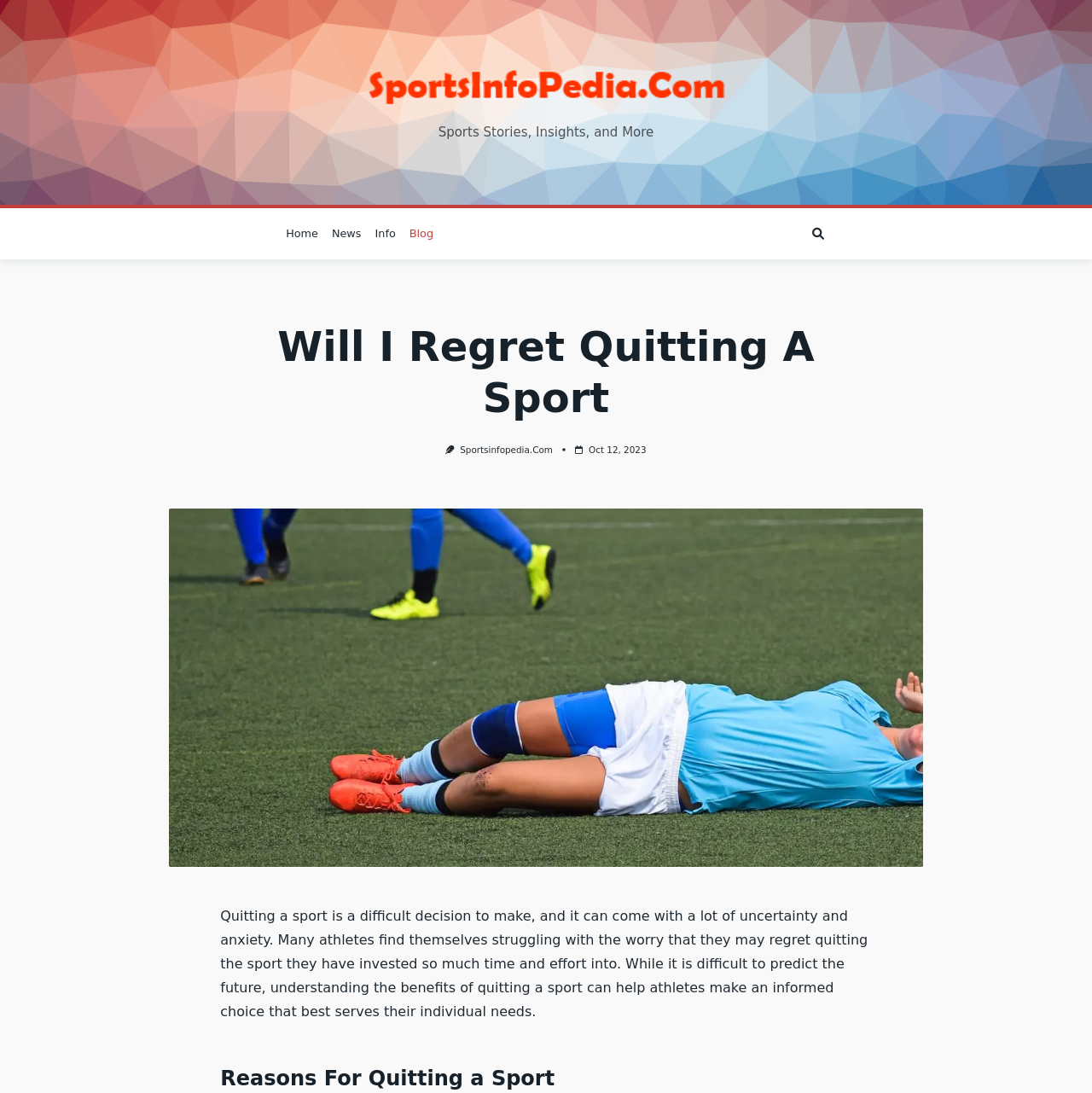How many main navigation links are there?
Based on the image, answer the question with as much detail as possible.

The main navigation links can be found at the top of the webpage, and they are 'Home', 'News', 'Info', and 'Blog'. These links are arranged horizontally and are easily accessible.